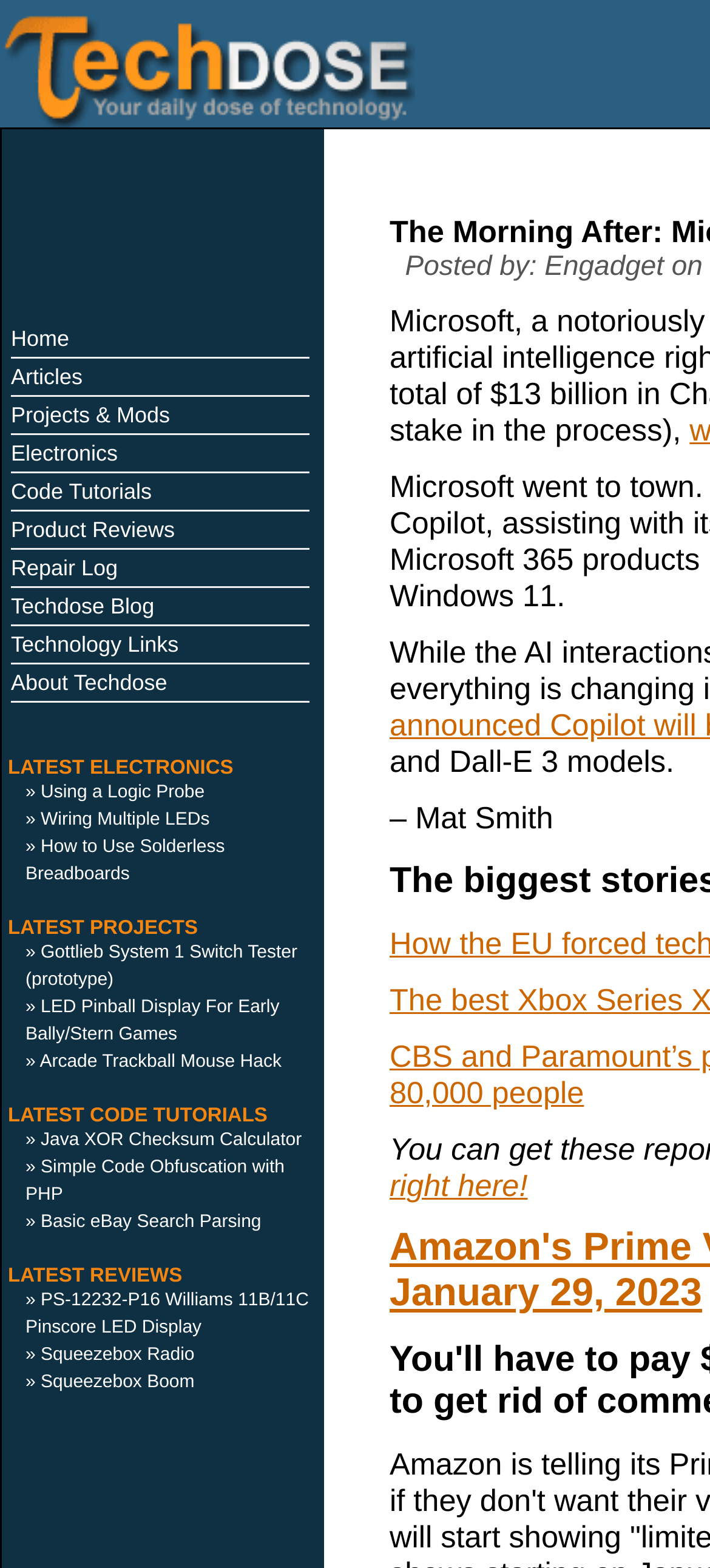Please provide a brief answer to the following inquiry using a single word or phrase:
How many project links are listed under 'LATEST PROJECTS'?

3